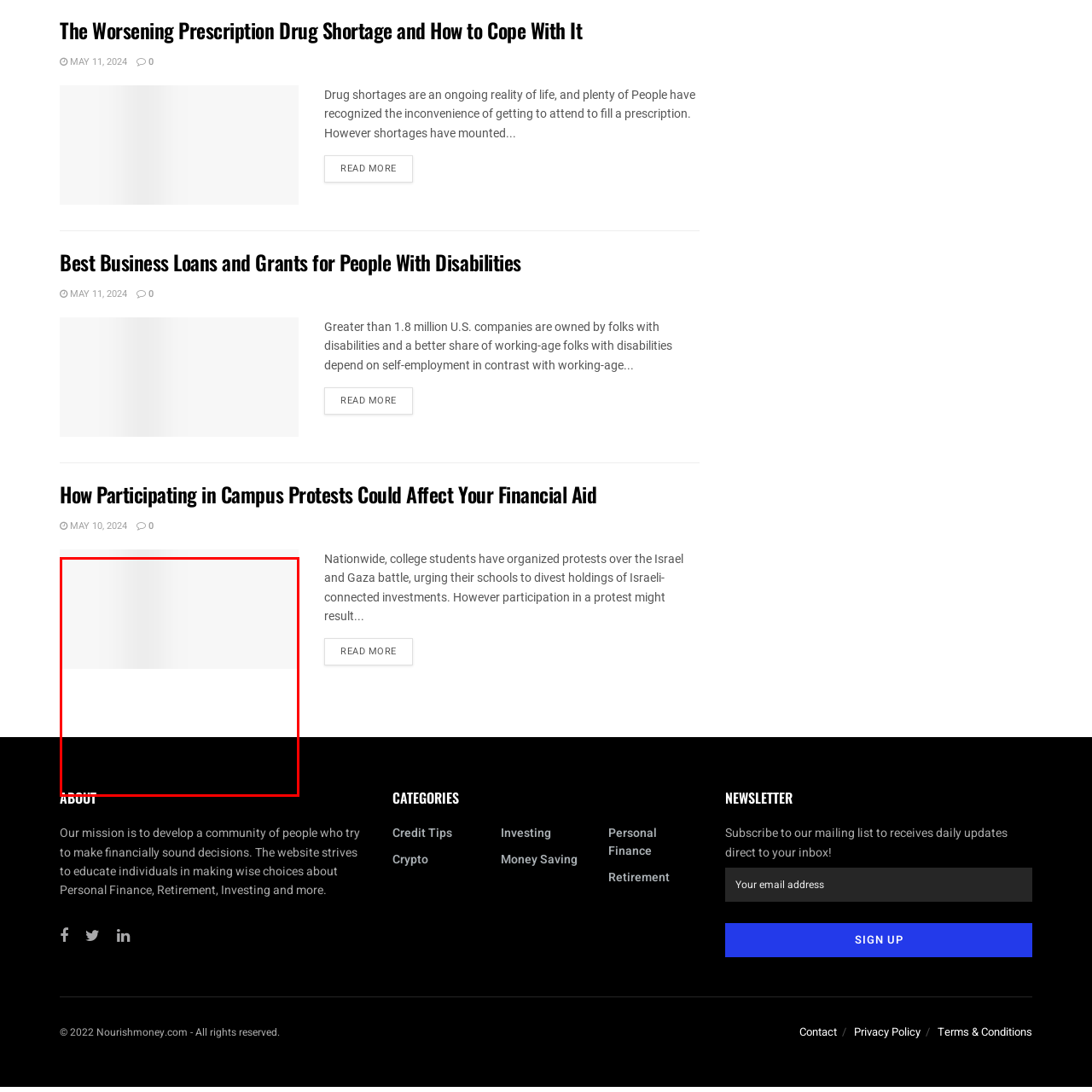What is the purpose of the article?
Analyze the image highlighted by the red bounding box and give a detailed response to the question using the information from the image.

The article aims to encourage a deeper reflection on the balance between advocacy and academic obligations, introducing readers to the complexities of student activism and its potential consequences on their education and financial support.